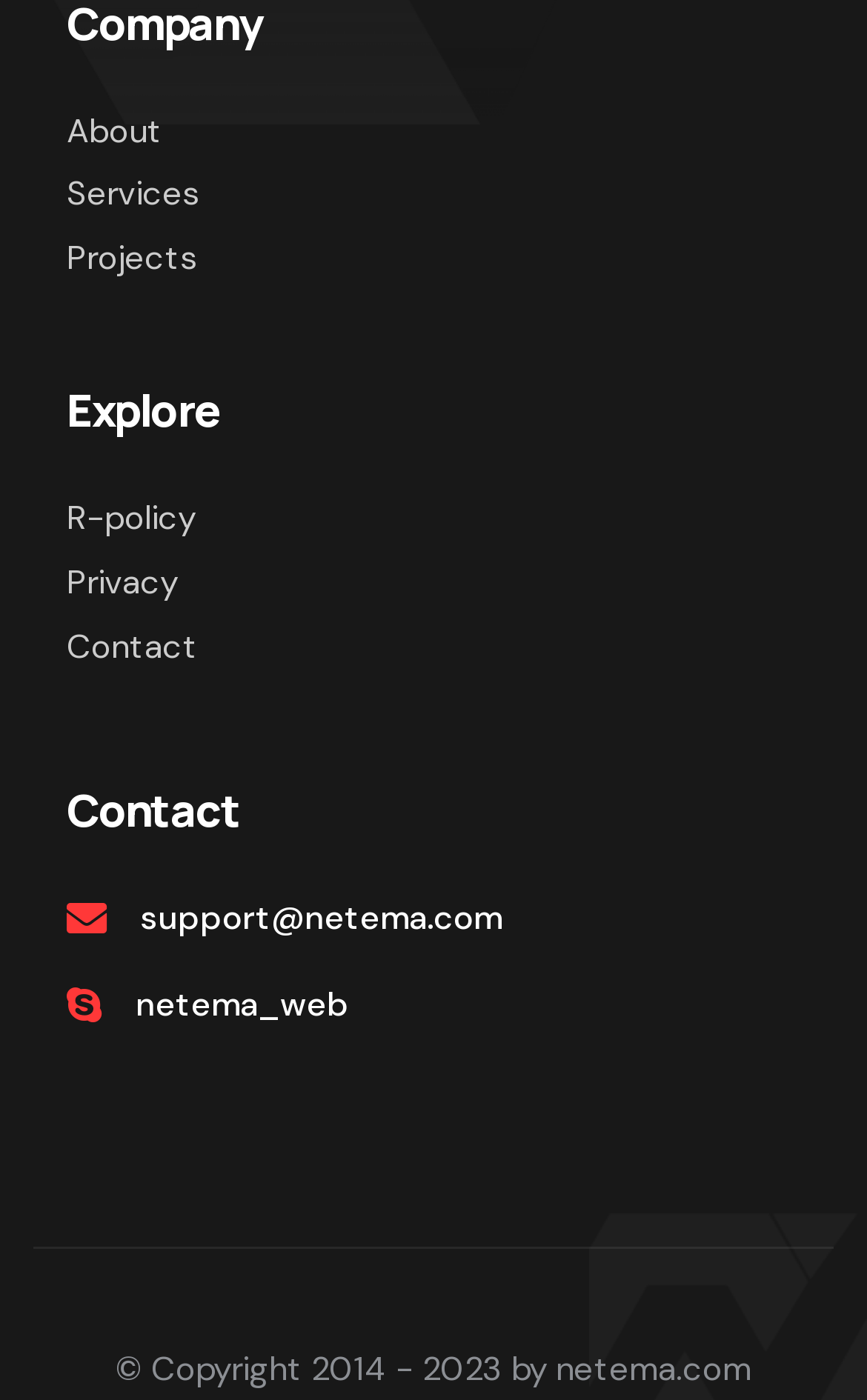Please locate the bounding box coordinates for the element that should be clicked to achieve the following instruction: "contact support". Ensure the coordinates are given as four float numbers between 0 and 1, i.e., [left, top, right, bottom].

[0.162, 0.634, 0.579, 0.679]